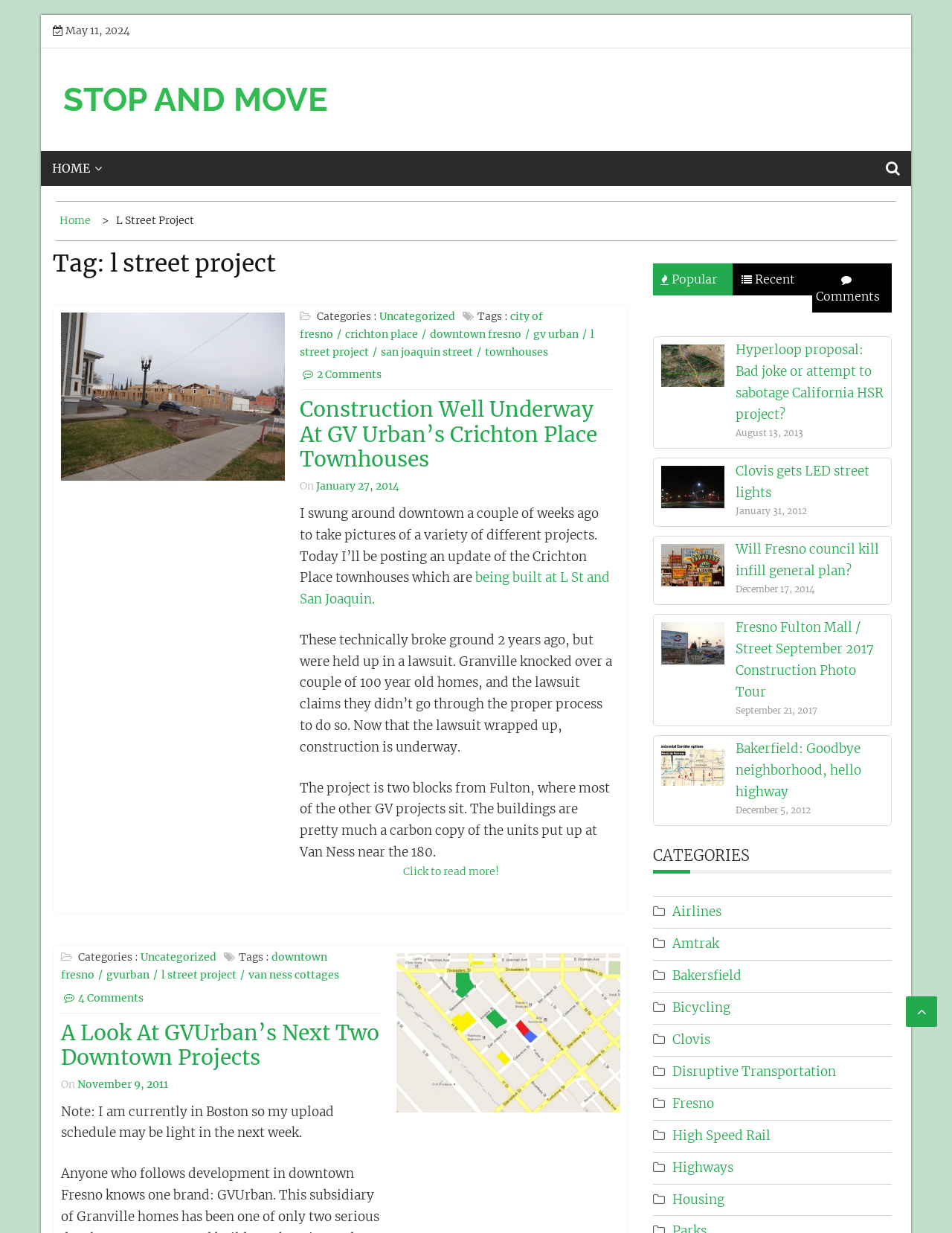What is the name of the company mentioned in the first article?
Offer a detailed and full explanation in response to the question.

I read the first article on the webpage and found that the company 'GV Urban' is mentioned as the developer of the Crichton Place Townhouses project.